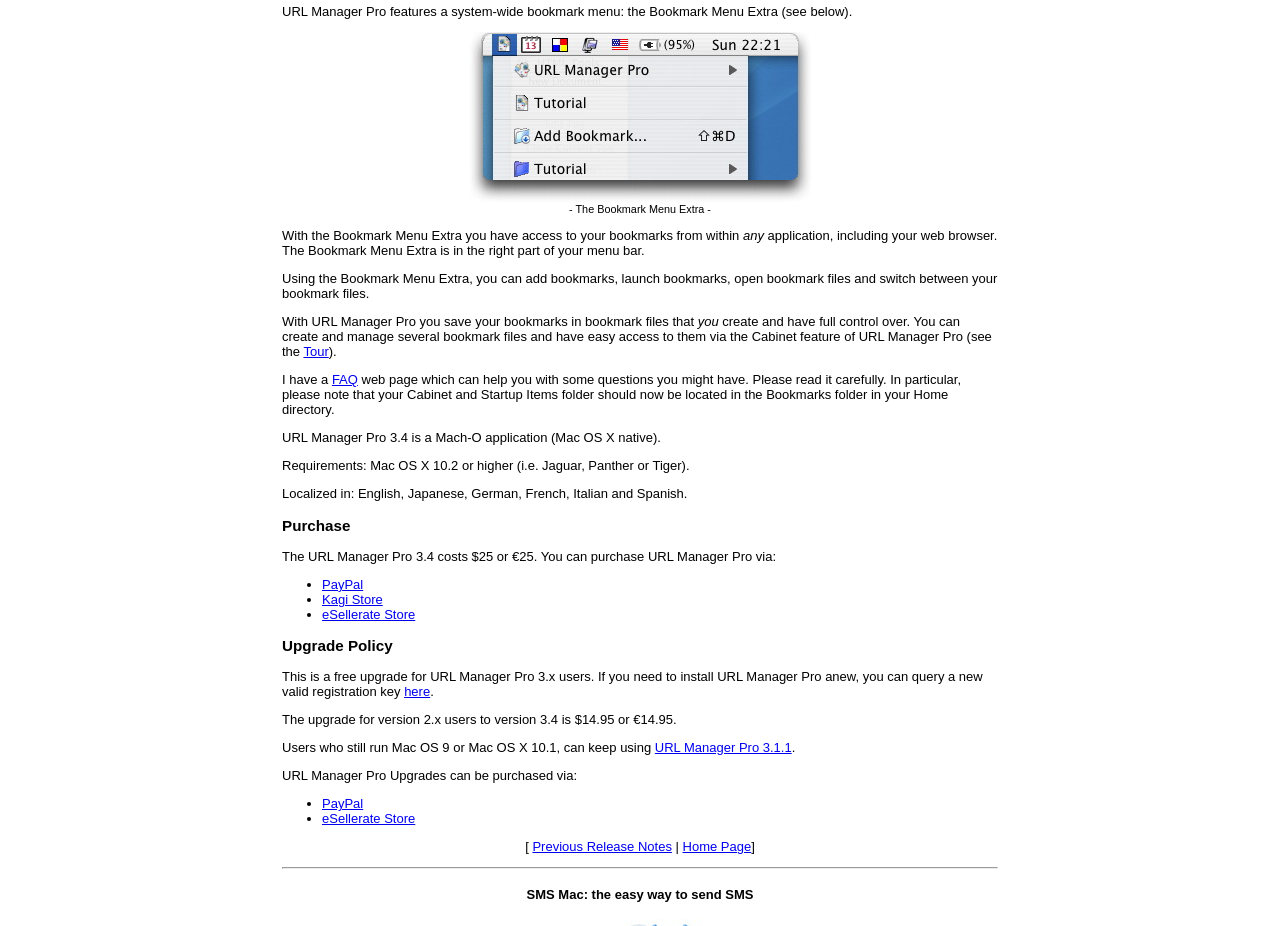Determine the bounding box coordinates of the element that should be clicked to execute the following command: "Click the 'Tour' link".

[0.237, 0.372, 0.257, 0.388]